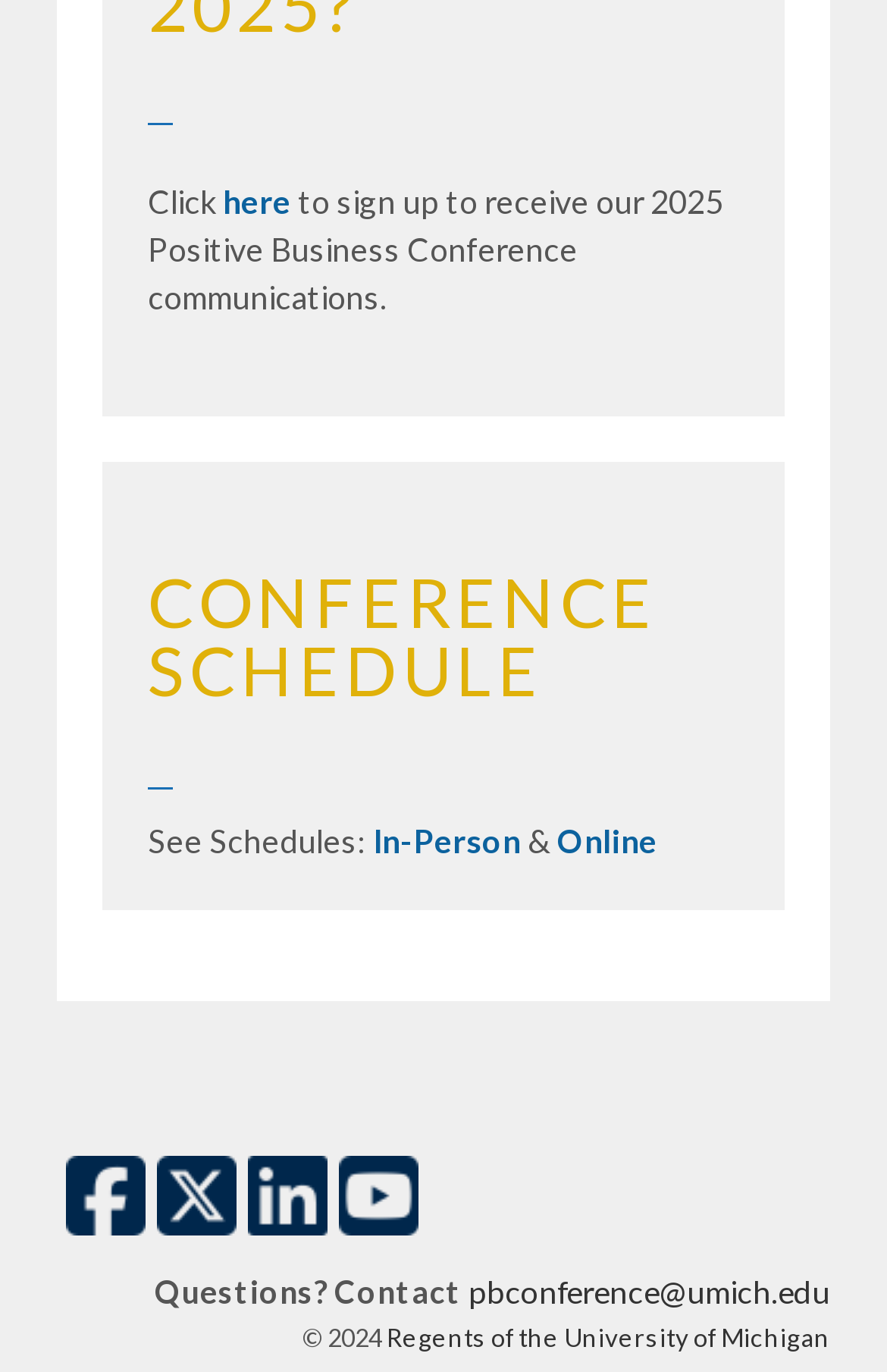Using the webpage screenshot, find the UI element described by alt="Facebook". Provide the bounding box coordinates in the format (top-left x, top-left y, bottom-right x, bottom-right y), ensuring all values are floating point numbers between 0 and 1.

[0.074, 0.857, 0.164, 0.879]